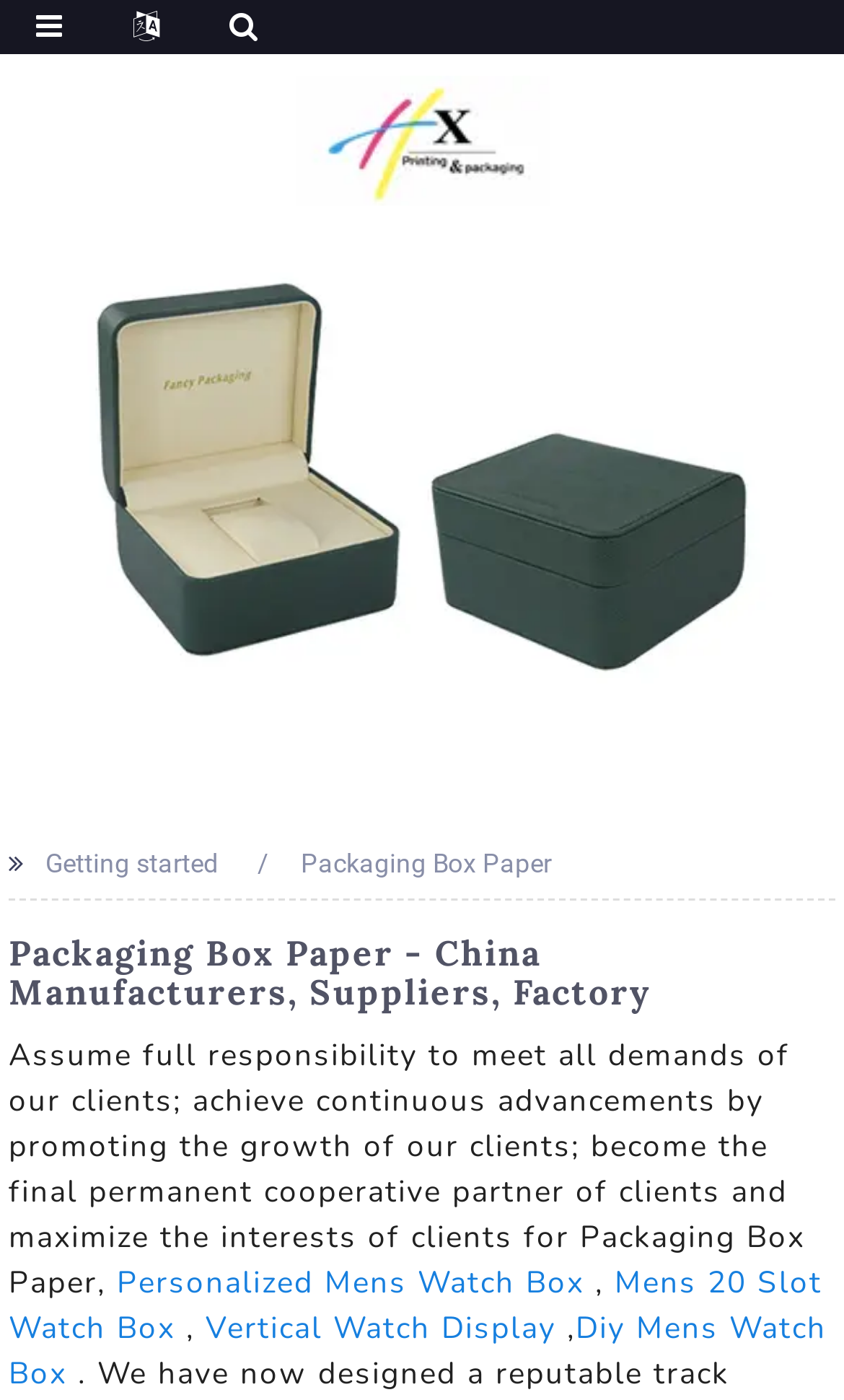Give a one-word or one-phrase response to the question:
What is the main product category?

Packaging Box Paper